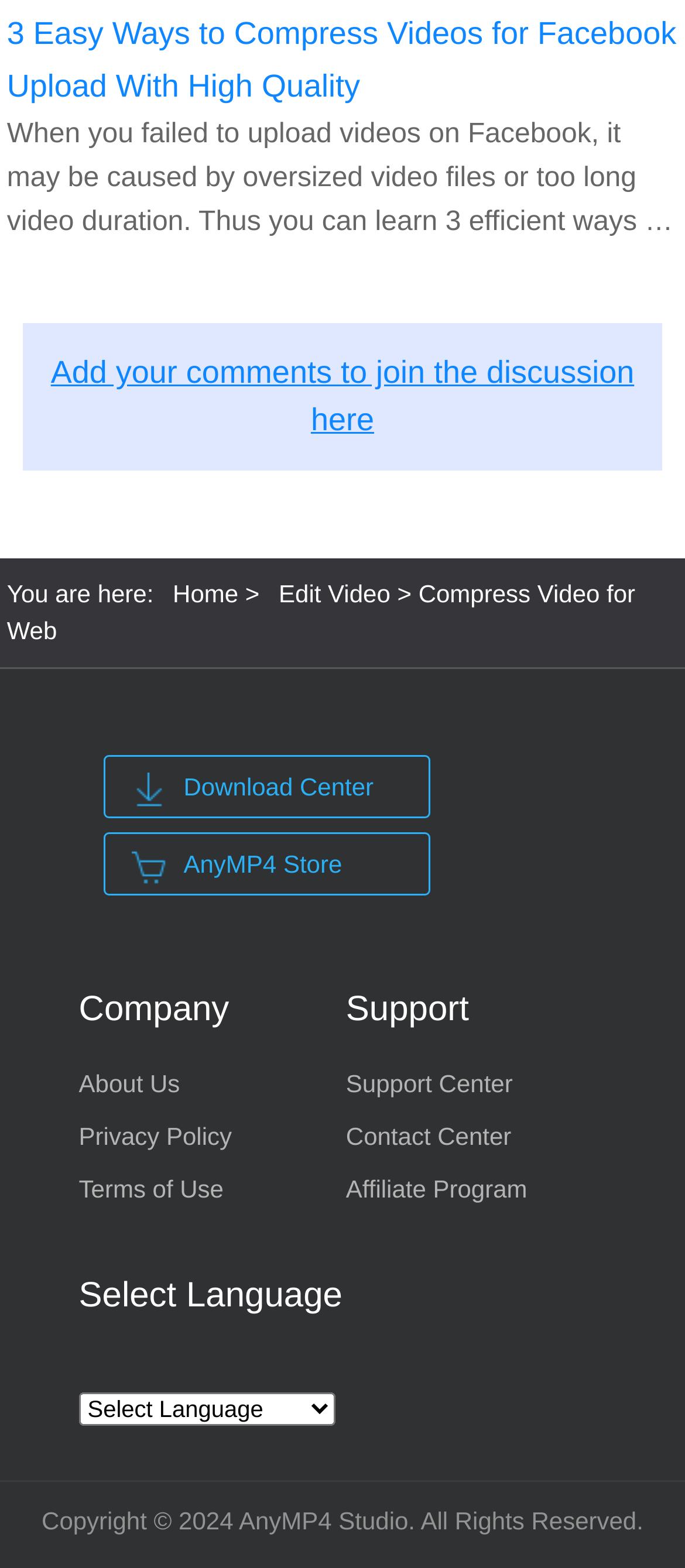Please respond in a single word or phrase: 
What is the topic of the article?

Compressing videos for Facebook